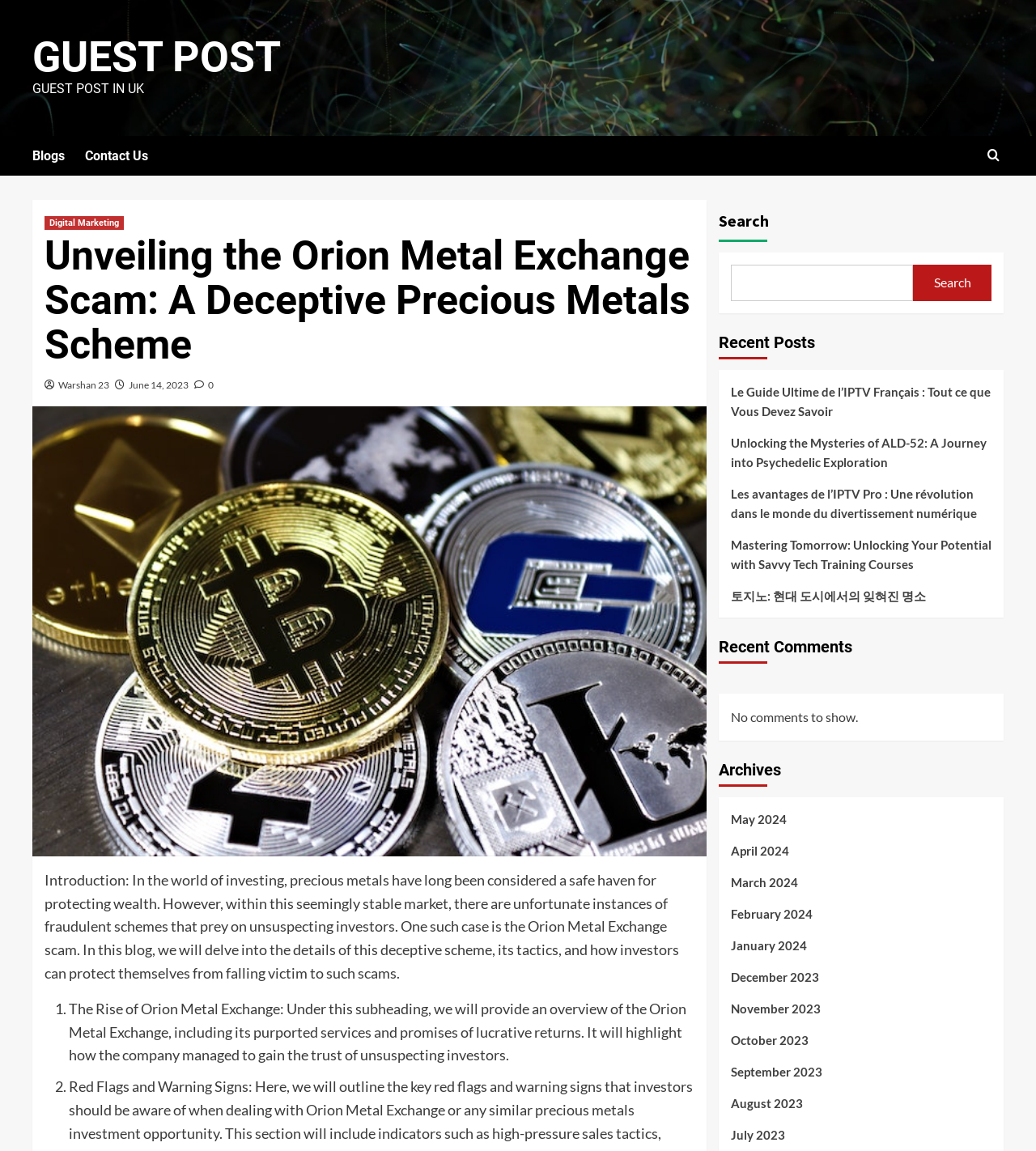Please provide a comprehensive response to the question based on the details in the image: What is the date of the current blog post?

The date of the current blog post can be found below the heading, where it says 'Warshan 23' and 'June 14, 2023'.